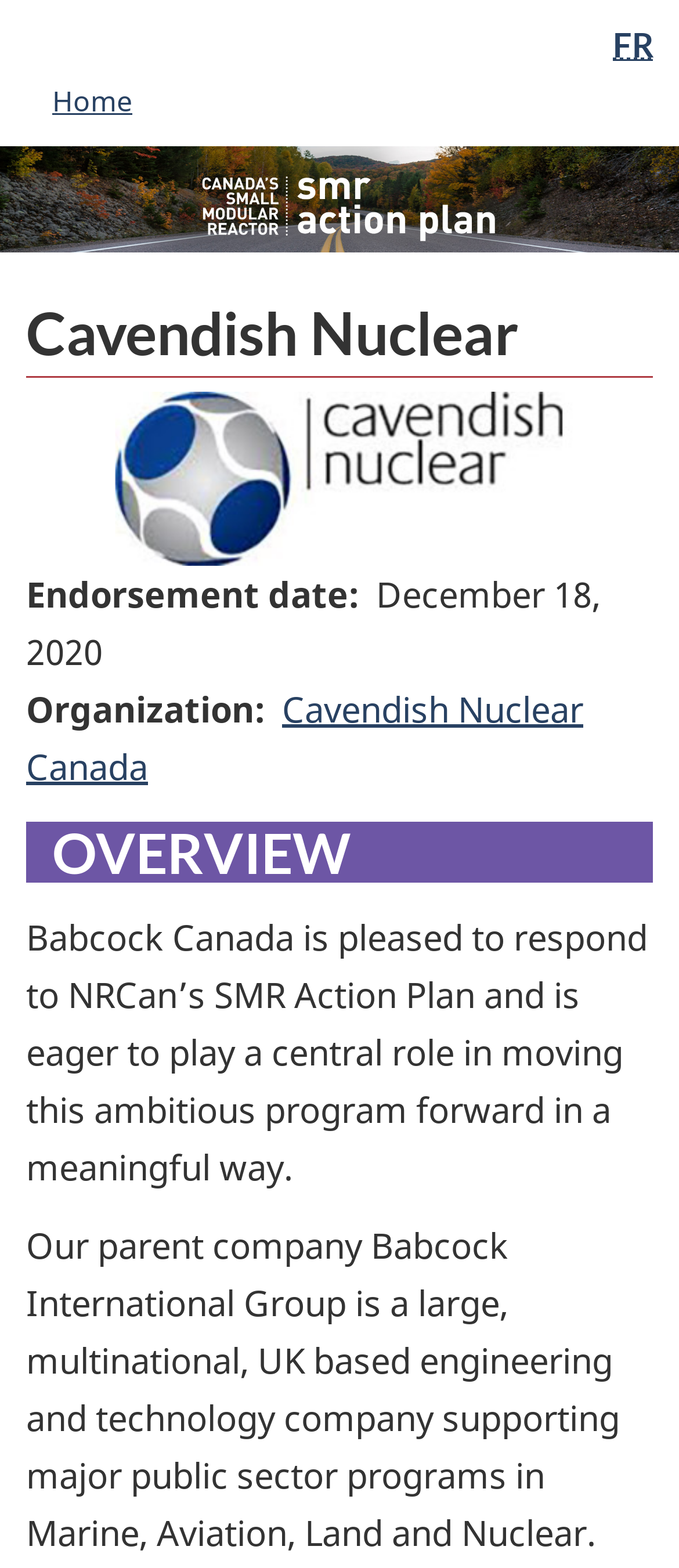Please determine the bounding box coordinates for the UI element described here. Use the format (top-left x, top-left y, bottom-right x, bottom-right y) with values bounded between 0 and 1: Françaisfr

[0.903, 0.017, 0.962, 0.04]